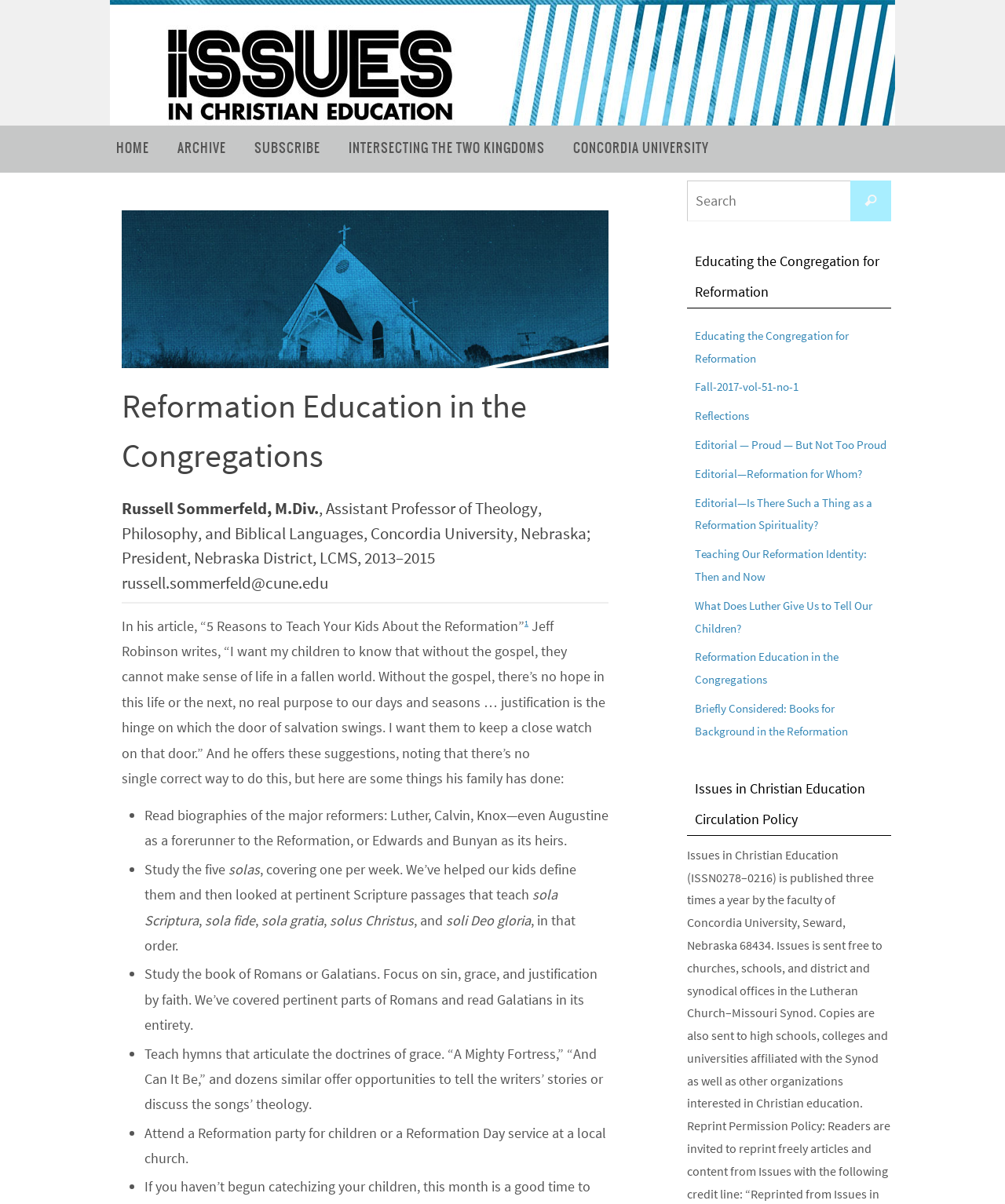Please analyze the image and provide a thorough answer to the question:
What is the topic of the article 'Reformation Education in the Congregations'?

I determined the topic of the article by reading the text under the heading 'Reformation Education in the Congregations', which discusses teaching children about the Reformation and its significance in Christian education.